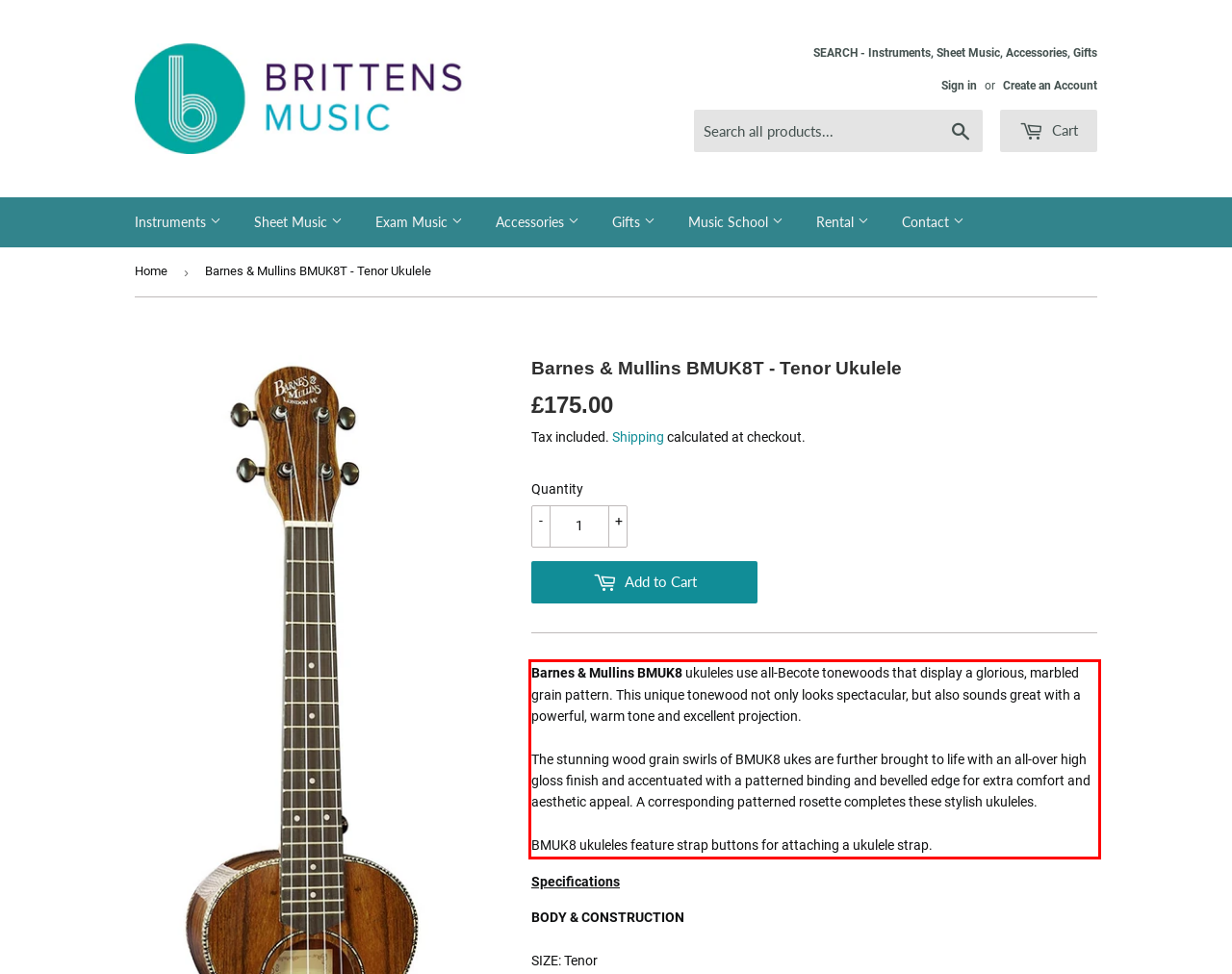Given a screenshot of a webpage, identify the red bounding box and perform OCR to recognize the text within that box.

Barnes & Mullins BMUK8 ukuleles use all-Becote tonewoods that display a glorious, marbled grain pattern. This unique tonewood not only looks spectacular, but also sounds great with a powerful, warm tone and excellent projection. The stunning wood grain swirls of BMUK8 ukes are further brought to life with an all-over high gloss finish and accentuated with a patterned binding and bevelled edge for extra comfort and aesthetic appeal. A corresponding patterned rosette completes these stylish ukuleles. BMUK8 ukuleles feature strap buttons for attaching a ukulele strap.